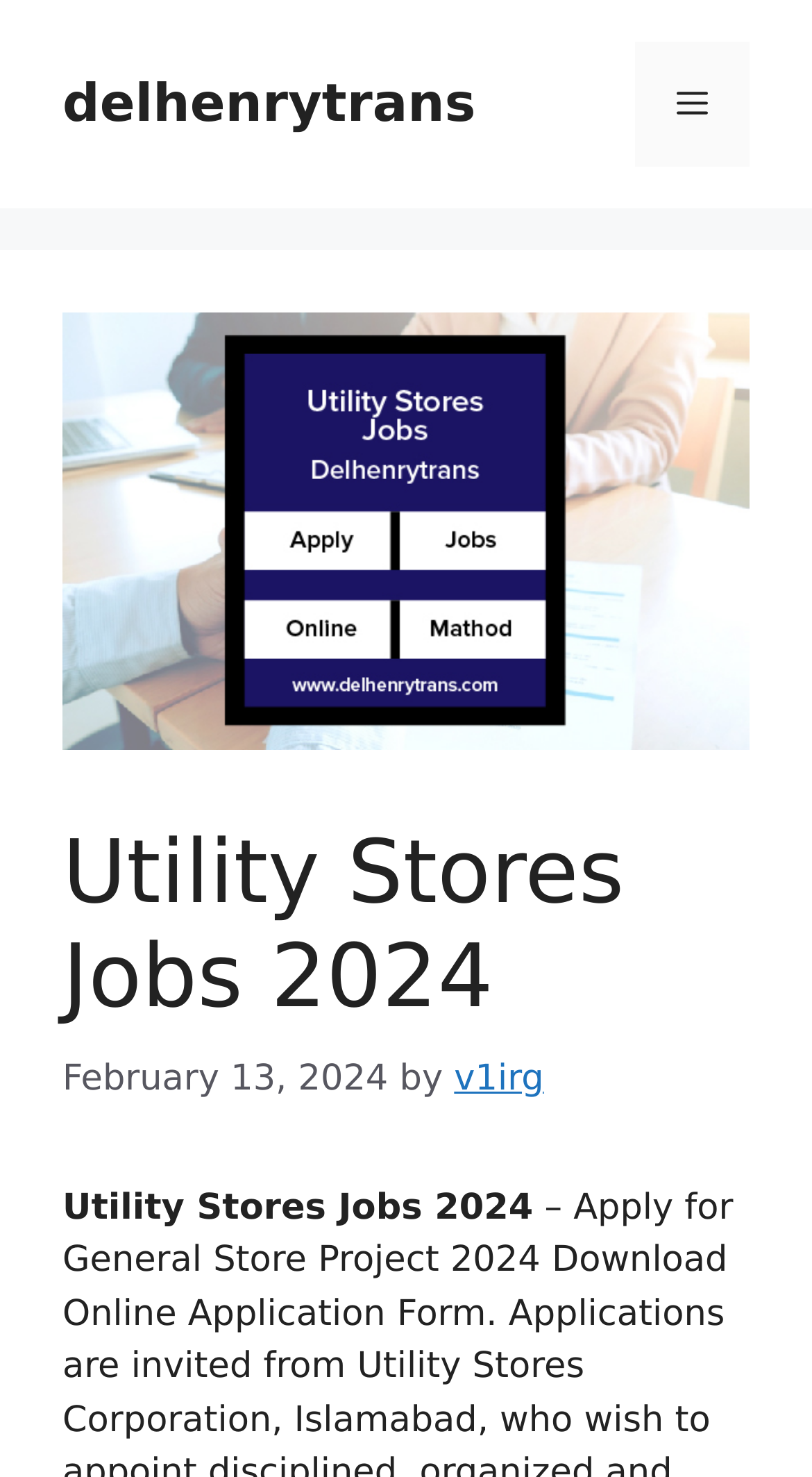Please locate and retrieve the main header text of the webpage.

Utility Stores Jobs 2024